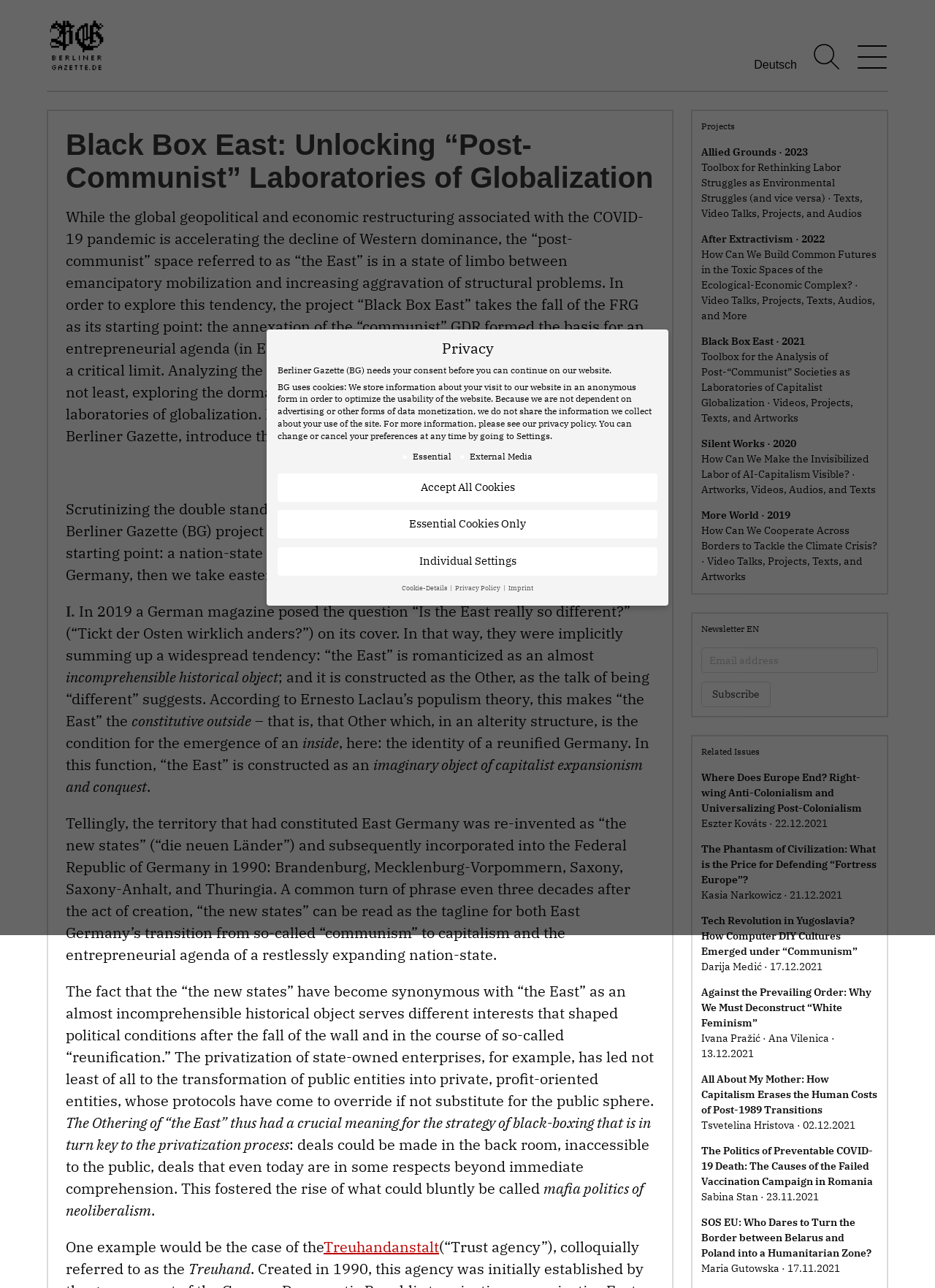Please reply to the following question using a single word or phrase: 
What is the purpose of the 'Treuhandanstalt'?

Privatization of state-owned enterprises